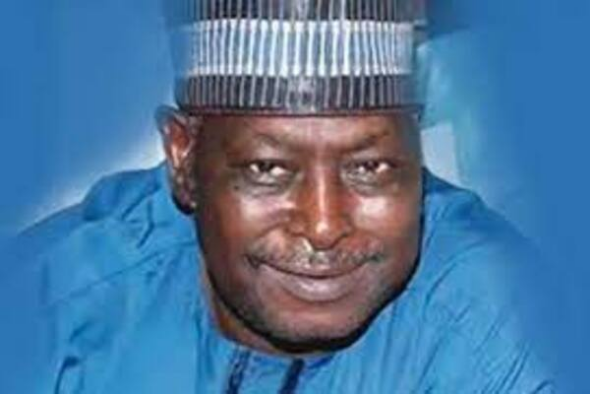Using the details from the image, please elaborate on the following question: What type of hat is Babachir Lawal wearing?

The caption describes the hat worn by Babachir Lawal as a 'feddy' or 'baba' hat, which is a distinctive part of his traditional outfit.